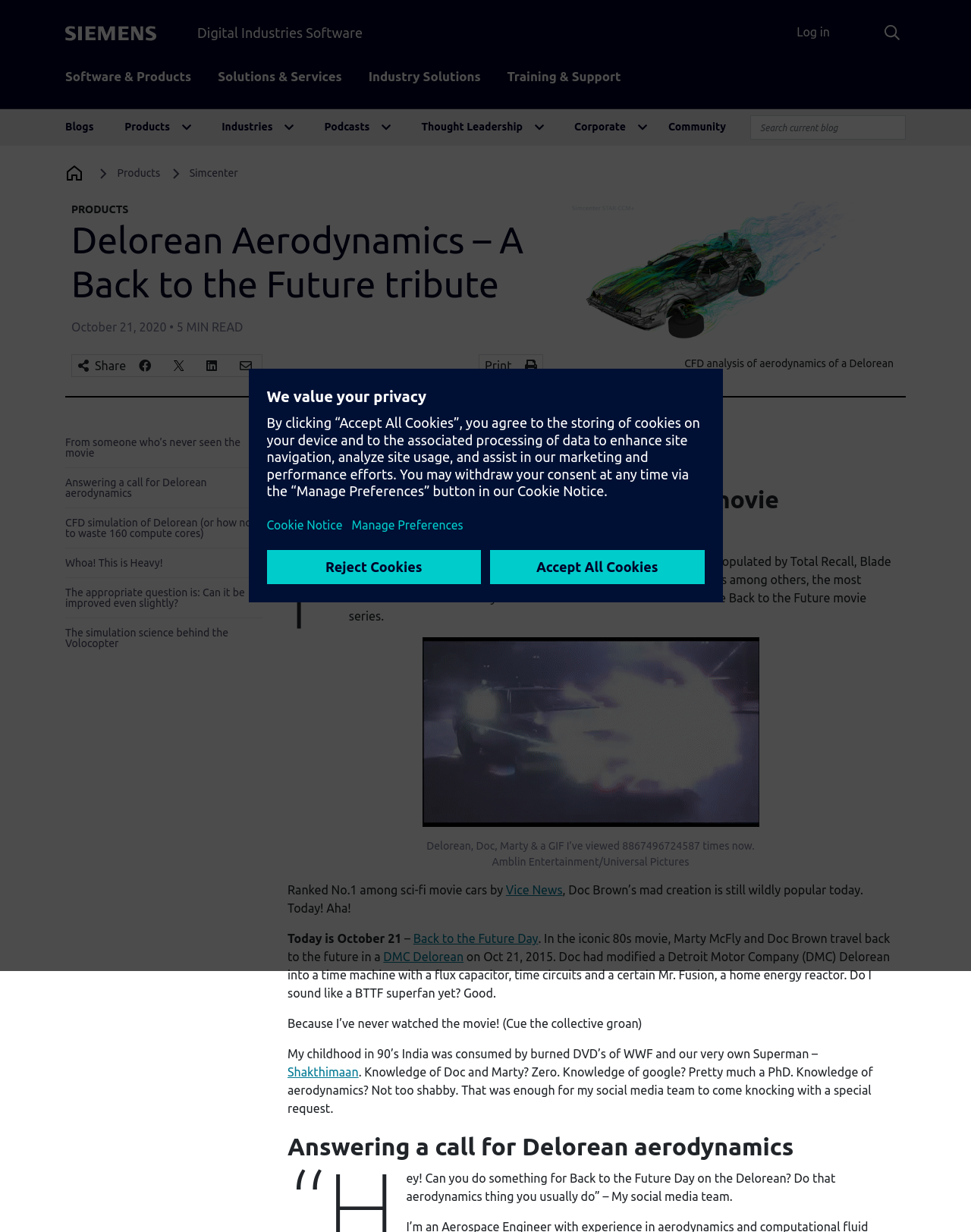Given the element description: "Back to the Future Day", predict the bounding box coordinates of the UI element it refers to, using four float numbers between 0 and 1, i.e., [left, top, right, bottom].

[0.426, 0.756, 0.554, 0.767]